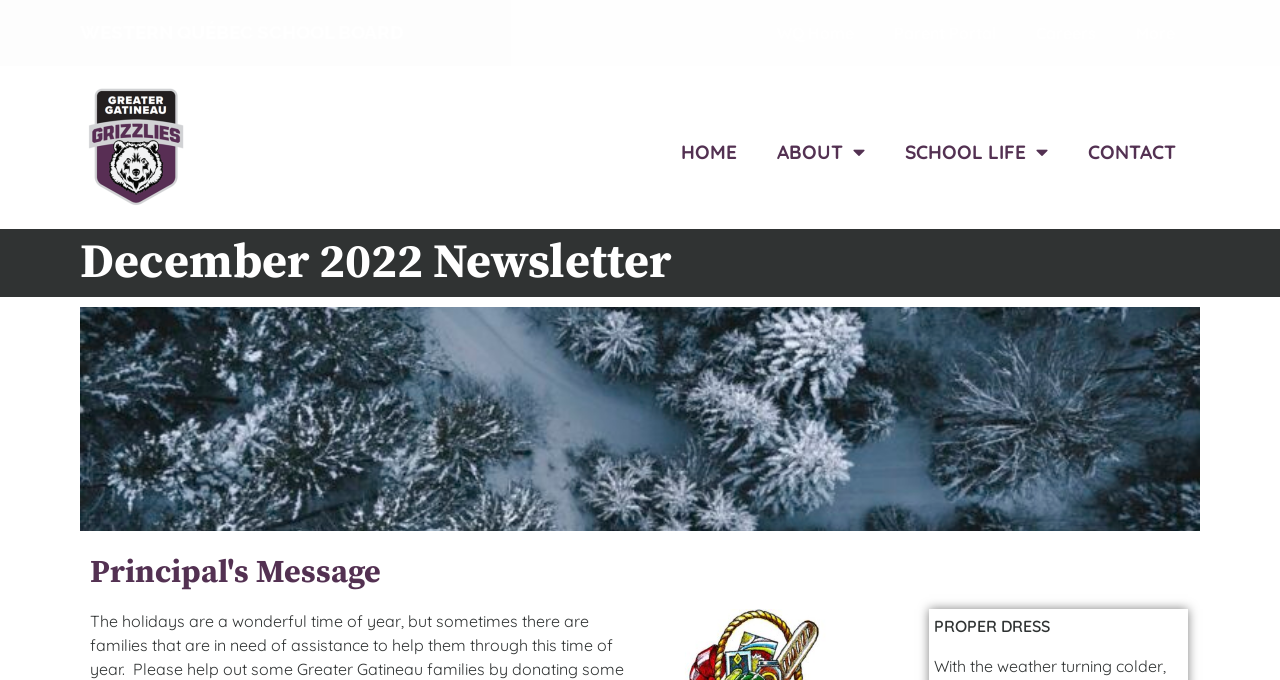Highlight the bounding box coordinates of the element you need to click to perform the following instruction: "Check the table of contents."

None